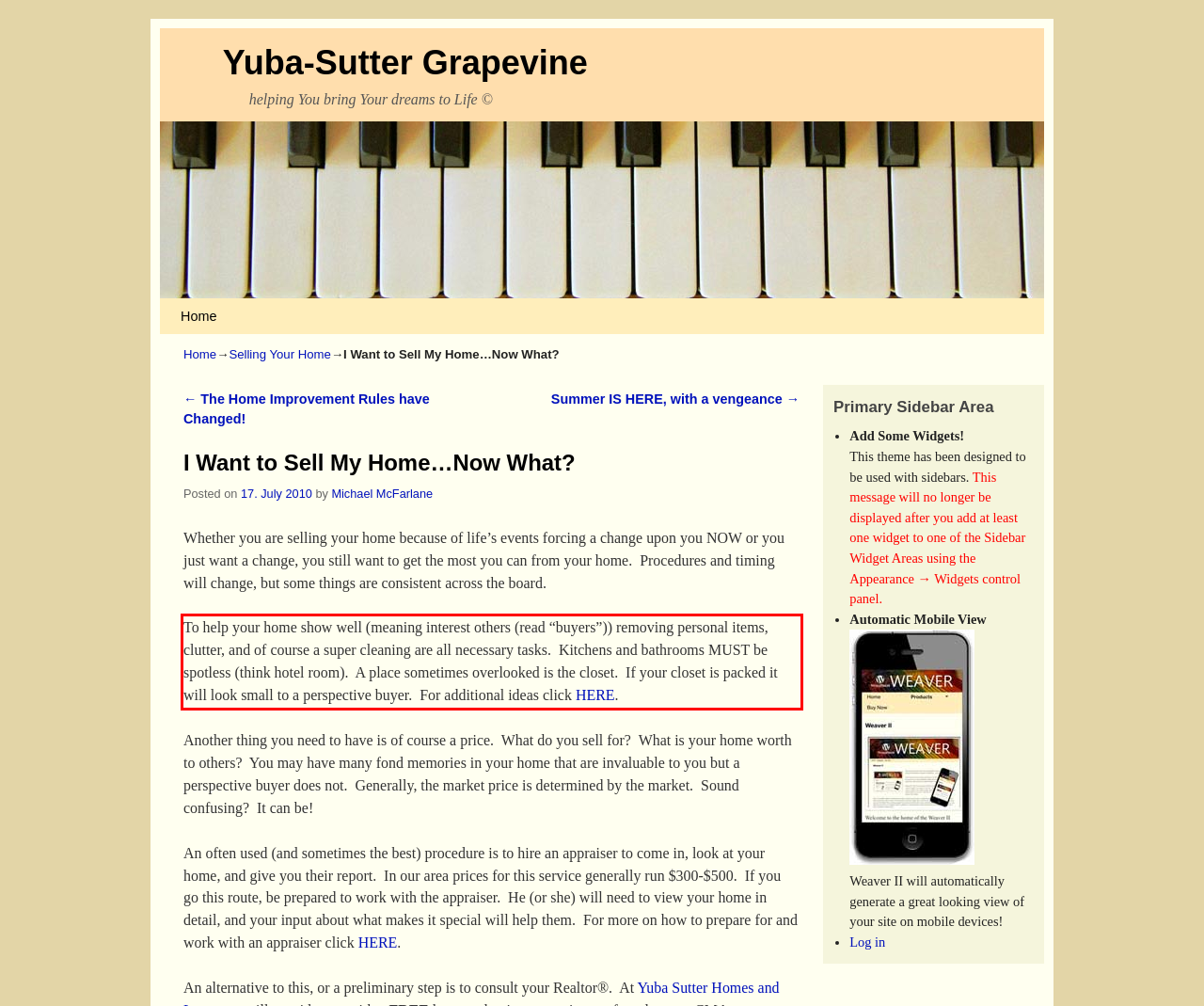From the provided screenshot, extract the text content that is enclosed within the red bounding box.

To help your home show well (meaning interest others (read “buyers”)) removing personal items, clutter, and of course a super cleaning are all necessary tasks. Kitchens and bathrooms MUST be spotless (think hotel room). A place sometimes overlooked is the closet. If your closet is packed it will look small to a perspective buyer. For additional ideas click HERE.